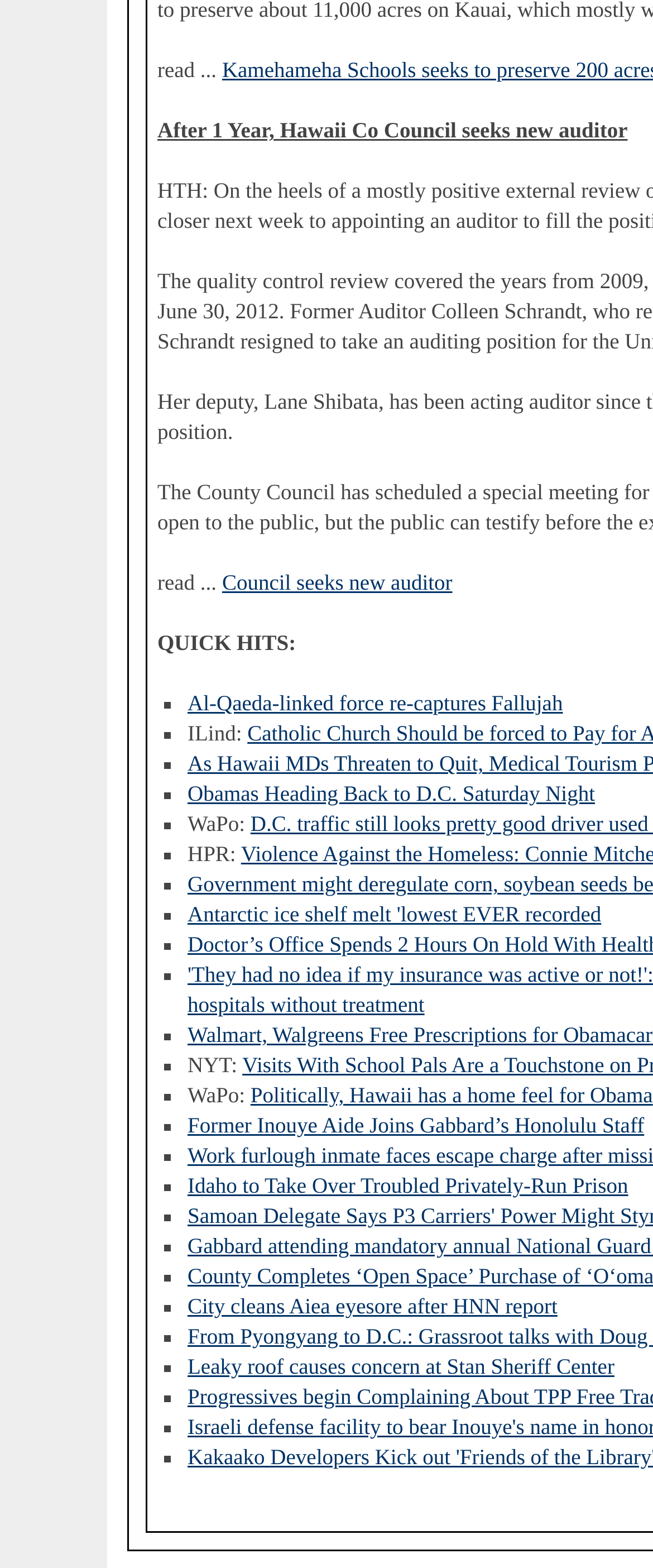Determine the bounding box coordinates for the area that needs to be clicked to fulfill this task: "Read more about Al-Qaeda-linked force re-captures Fallujah". The coordinates must be given as four float numbers between 0 and 1, i.e., [left, top, right, bottom].

[0.287, 0.44, 0.862, 0.456]